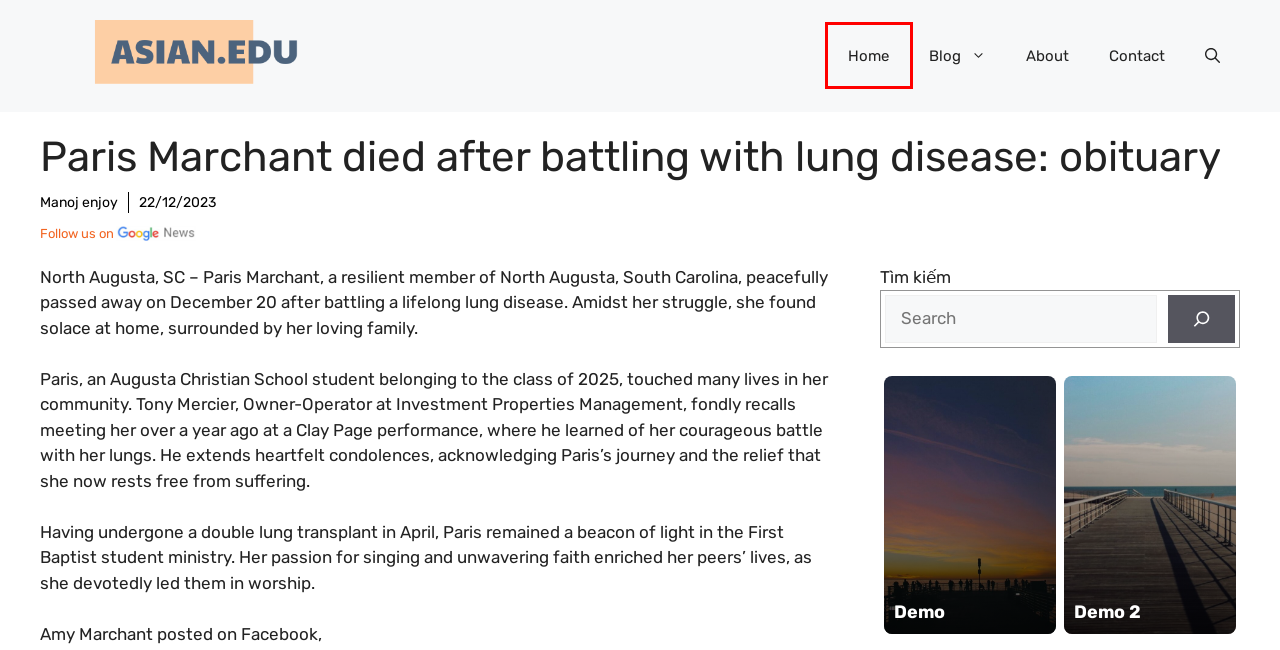You are provided with a screenshot of a webpage highlighting a UI element with a red bounding box. Choose the most suitable webpage description that matches the new page after clicking the element in the bounding box. Here are the candidates:
A. About - ASIAN EDU
B. Gainesville man Hoyt Cotter died in a motorcycle accident on NW 16th Blvd - ASIAN EDU
C. Blog - ASIAN EDU
D. Reality Tv Star - ASIAN EDU
E. Demo 2 - ASIAN EDU
F. Home - ASIAN EDU
G. Contact - ASIAN EDU
H. Manoj enjoy - ASIAN EDU

F